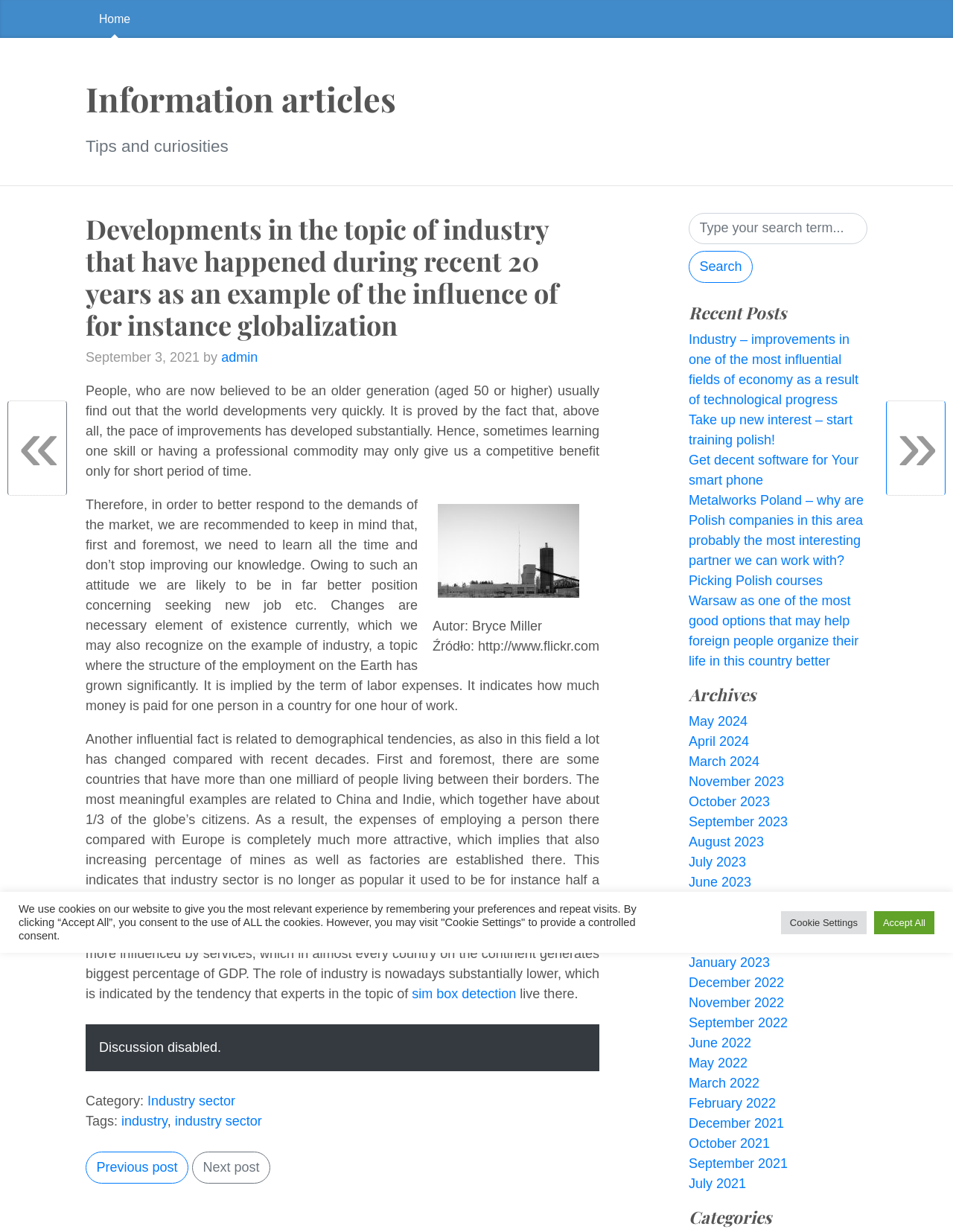Answer the question below with a single word or a brief phrase: 
Who is the author of the article?

Bryce Miller